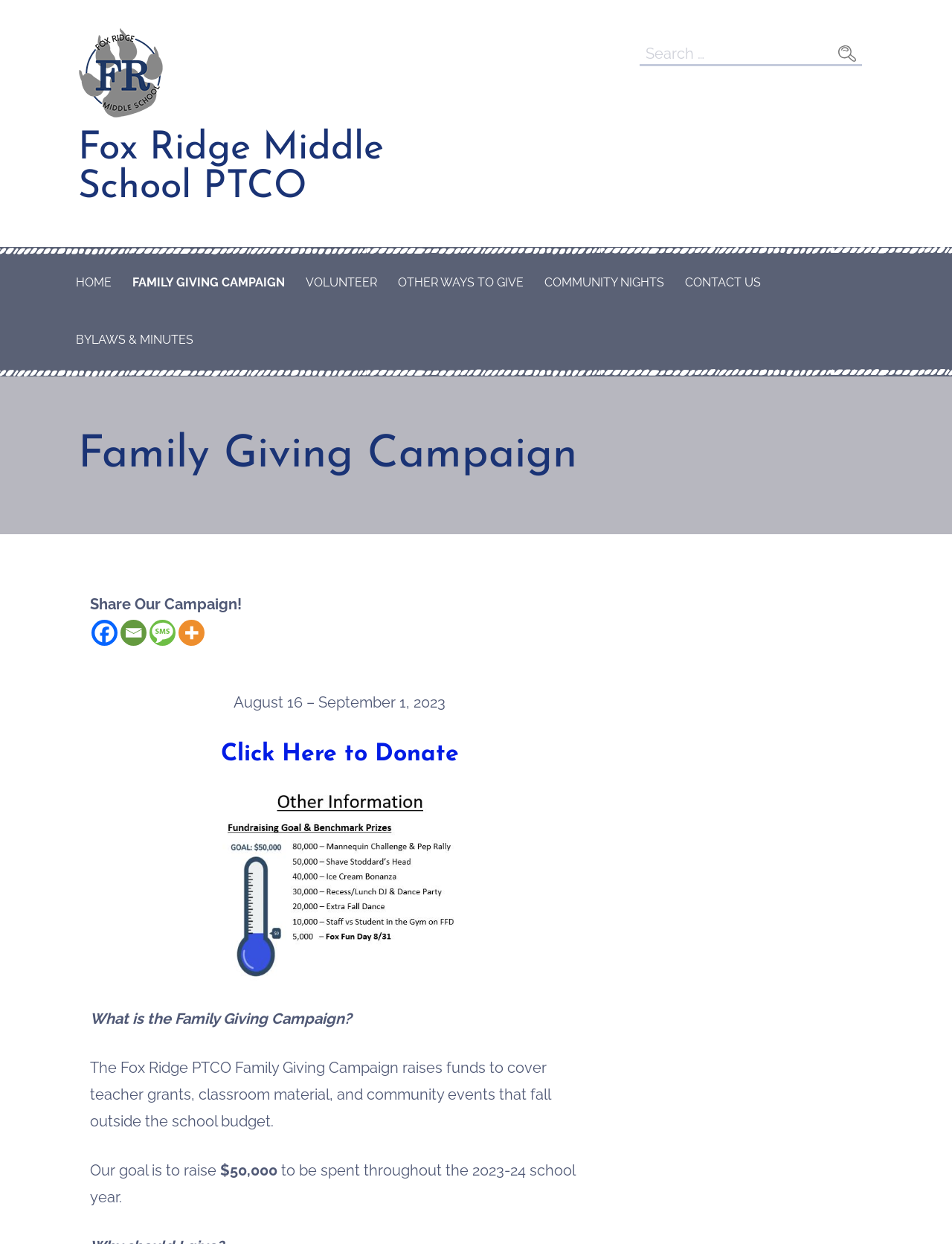Generate the text content of the main heading of the webpage.

Fox Ridge Middle School PTCO